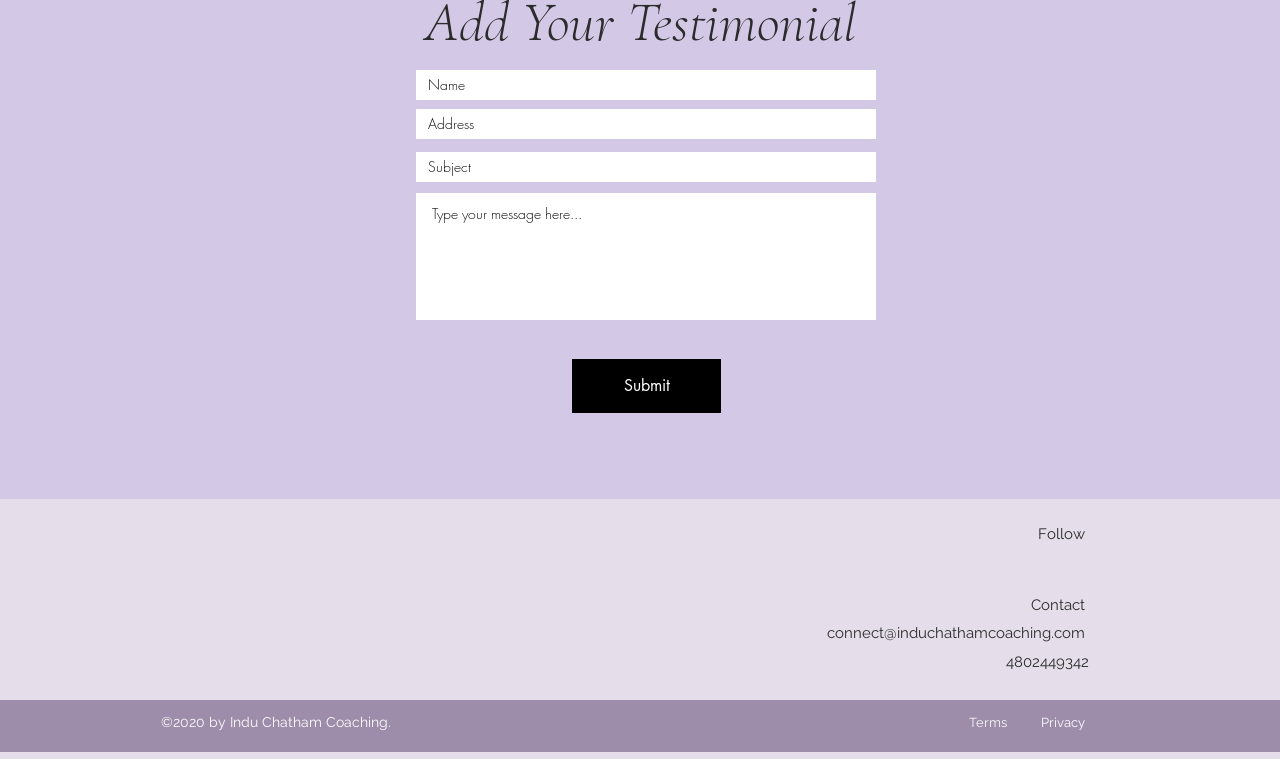Can you specify the bounding box coordinates of the area that needs to be clicked to fulfill the following instruction: "Check ACIS contamination issue update"?

None